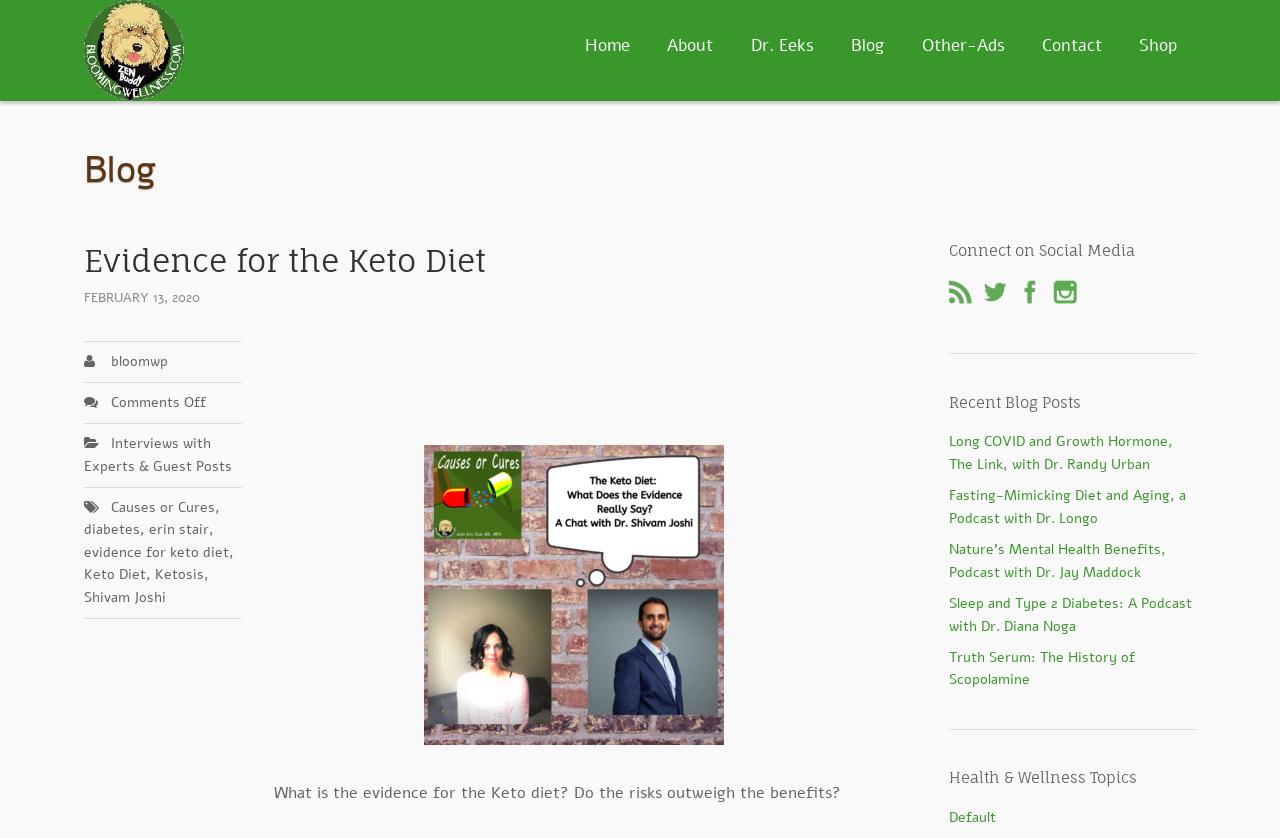Find the bounding box coordinates of the element's region that should be clicked in order to follow the given instruction: "read about evidence for the keto diet". The coordinates should consist of four float numbers between 0 and 1, i.e., [left, top, right, bottom].

[0.066, 0.286, 0.683, 0.338]